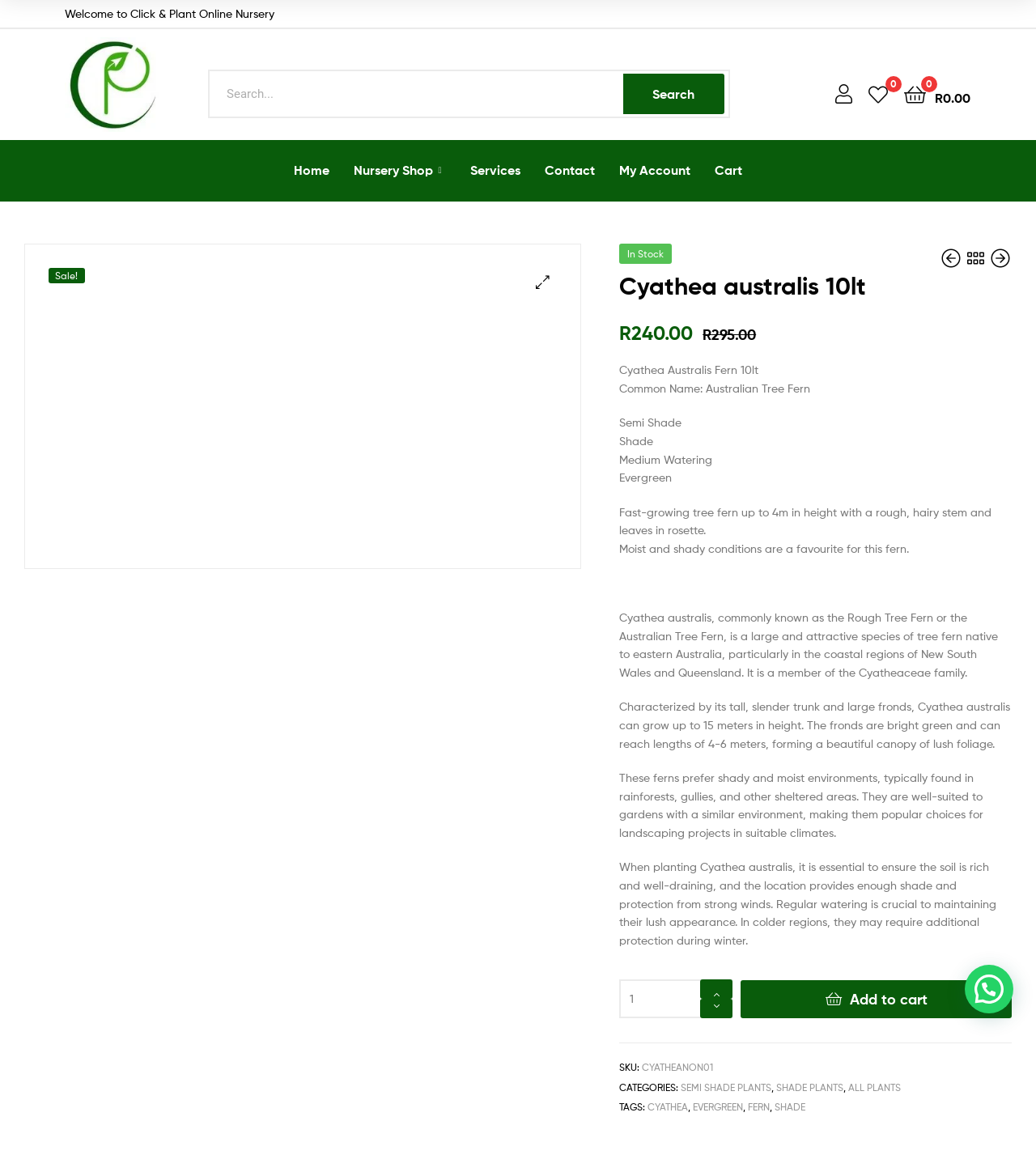What is the category of the Cyathea australis 10lt?
Provide a one-word or short-phrase answer based on the image.

SEMI SHADE PLANTS